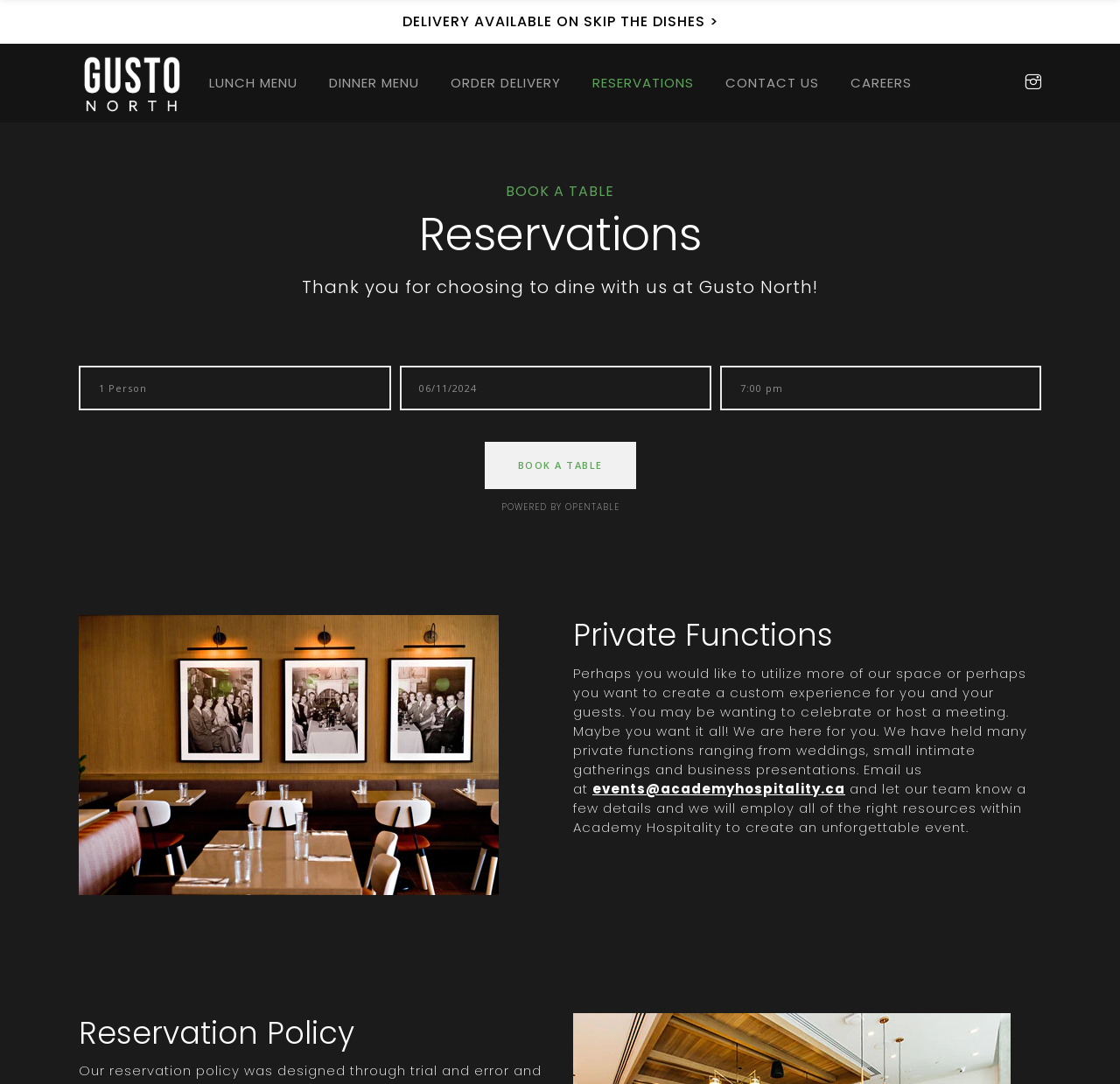Identify the bounding box coordinates of the element to click to follow this instruction: 'Click the 'ORDER DELIVERY' link'. Ensure the coordinates are four float values between 0 and 1, provided as [left, top, right, bottom].

[0.388, 0.04, 0.515, 0.113]